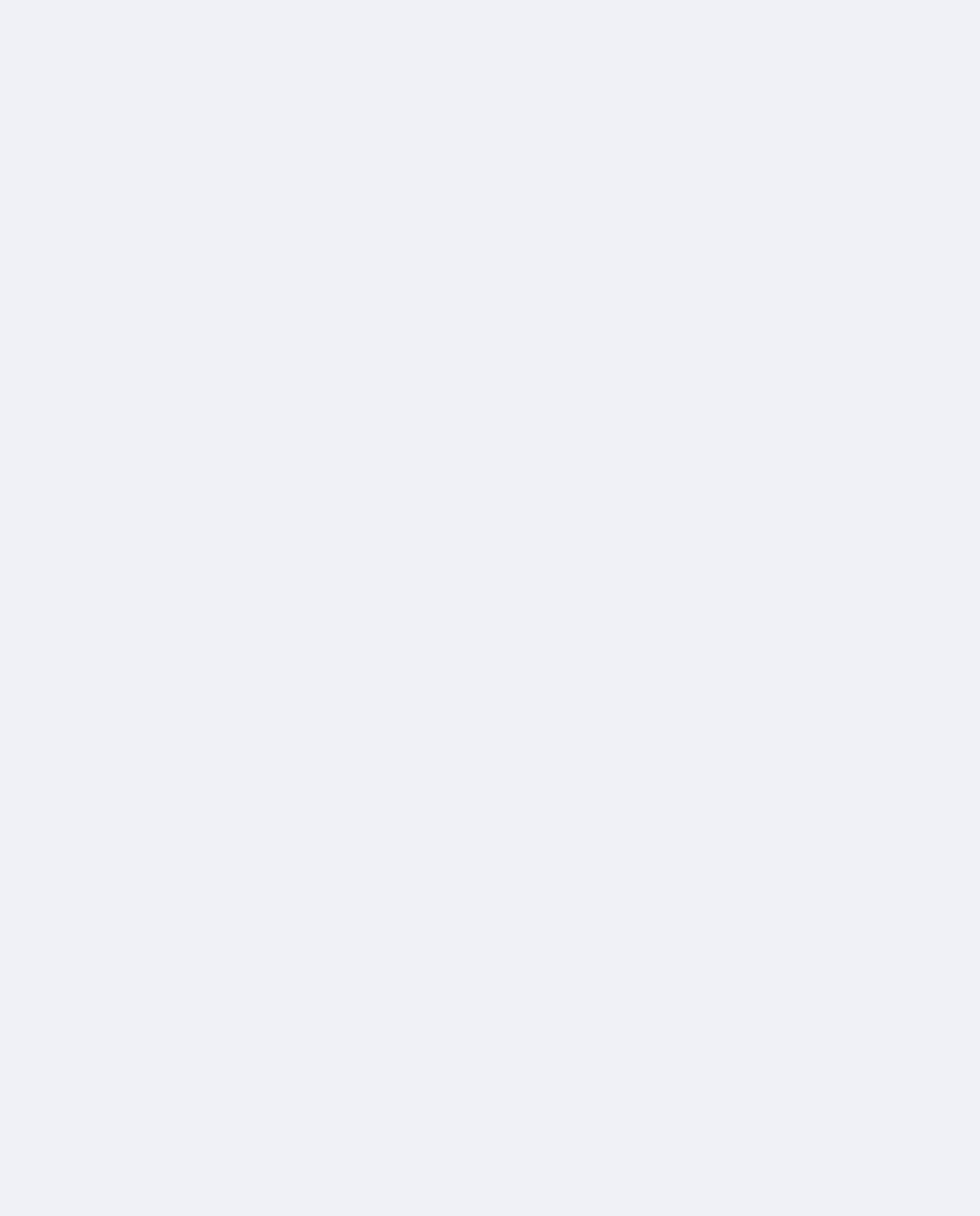Respond to the following question using a concise word or phrase: 
How long will the Duchess recuperate in the hospital?

two weeks